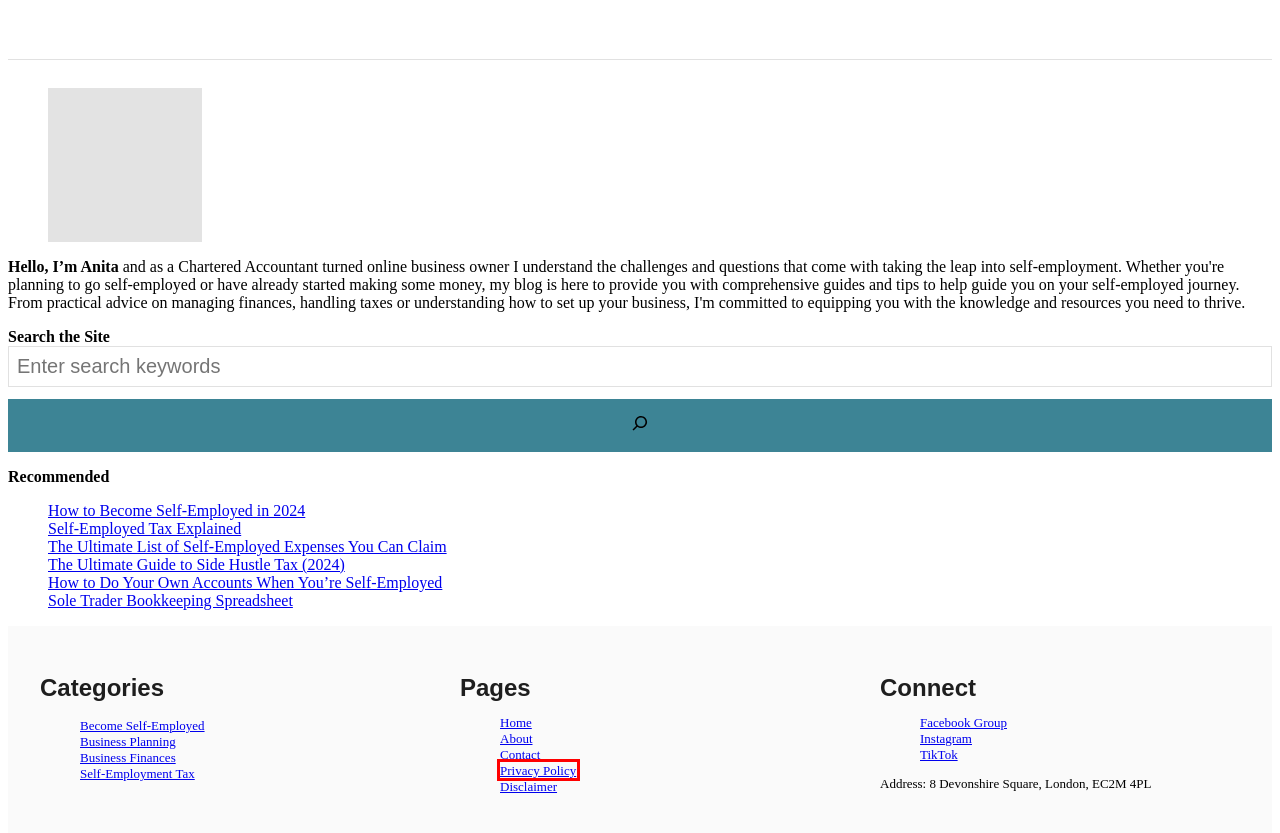Examine the screenshot of a webpage with a red rectangle bounding box. Select the most accurate webpage description that matches the new webpage after clicking the element within the bounding box. Here are the candidates:
A. Contact
B. The Ultimate List of Self-Employed Expenses You Can Claim
C. Privacy Policy
D. How to Do Your Own Accounts When You're Self-Employed
E. Self Employment Tax
F. Disclaimer
G. Simple Sole Trader Bookkeeping Spreadsheet (24-25 Tax Year)
H. The Ultimate Guide to Side Hustle Tax in the UK

C